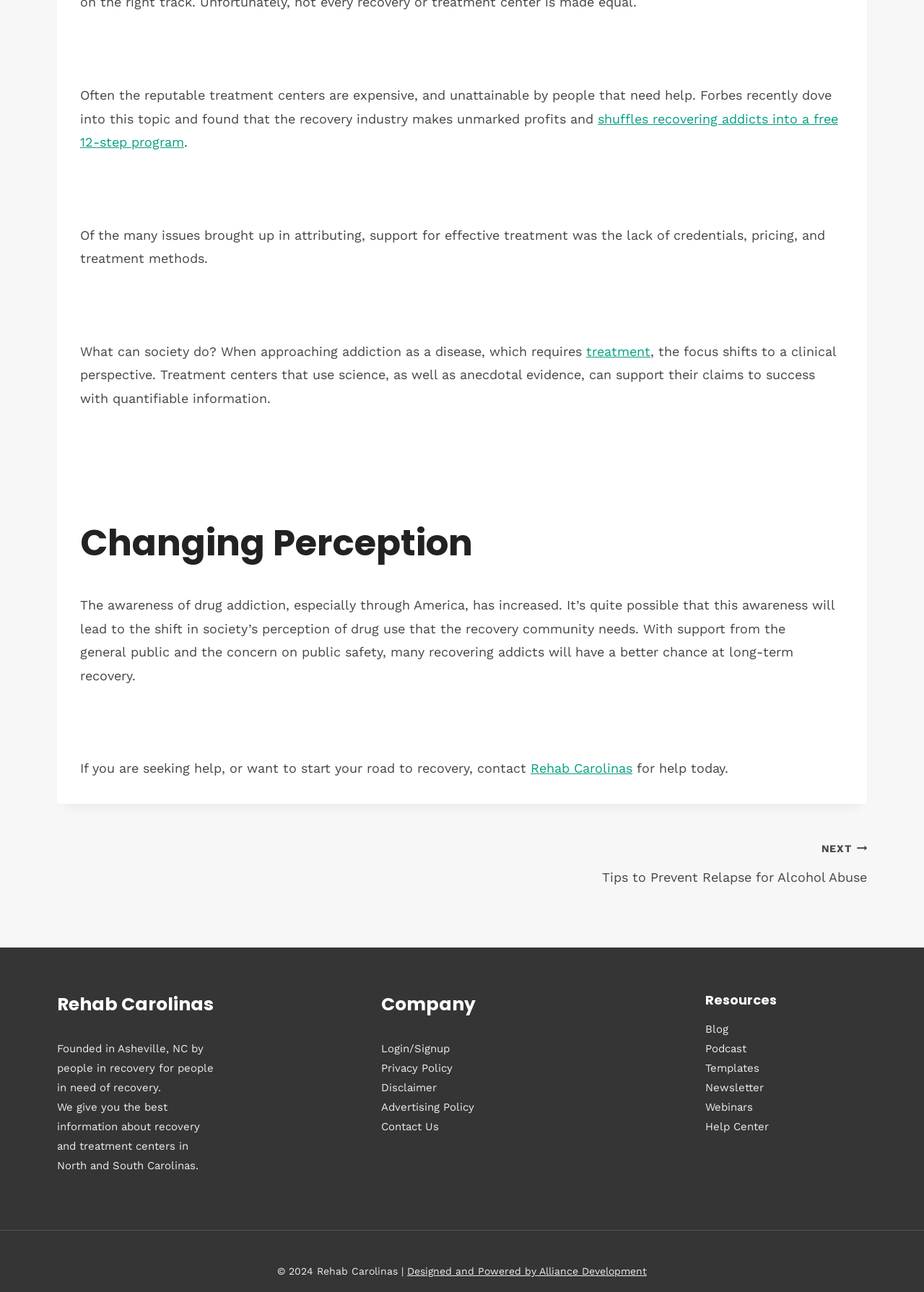Give a one-word or short-phrase answer to the following question: 
What is the name of the treatment center mentioned?

Rehab Carolinas